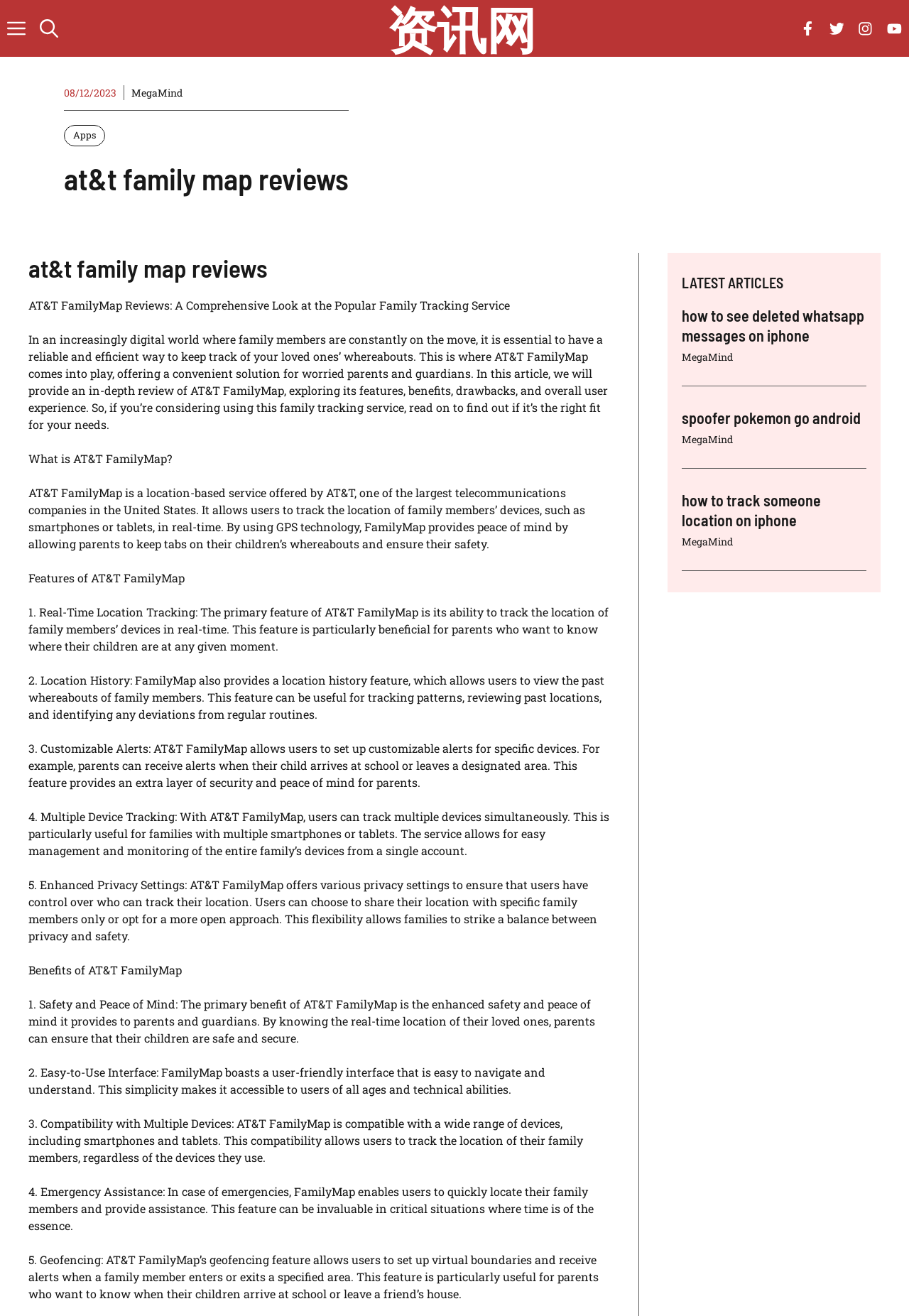How many features of AT&T FamilyMap are mentioned?
Provide a detailed and extensive answer to the question.

The webpage lists the features of AT&T FamilyMap, and I counted 5 features mentioned, which are Real-Time Location Tracking, Location History, Customizable Alerts, Multiple Device Tracking, and Enhanced Privacy Settings.